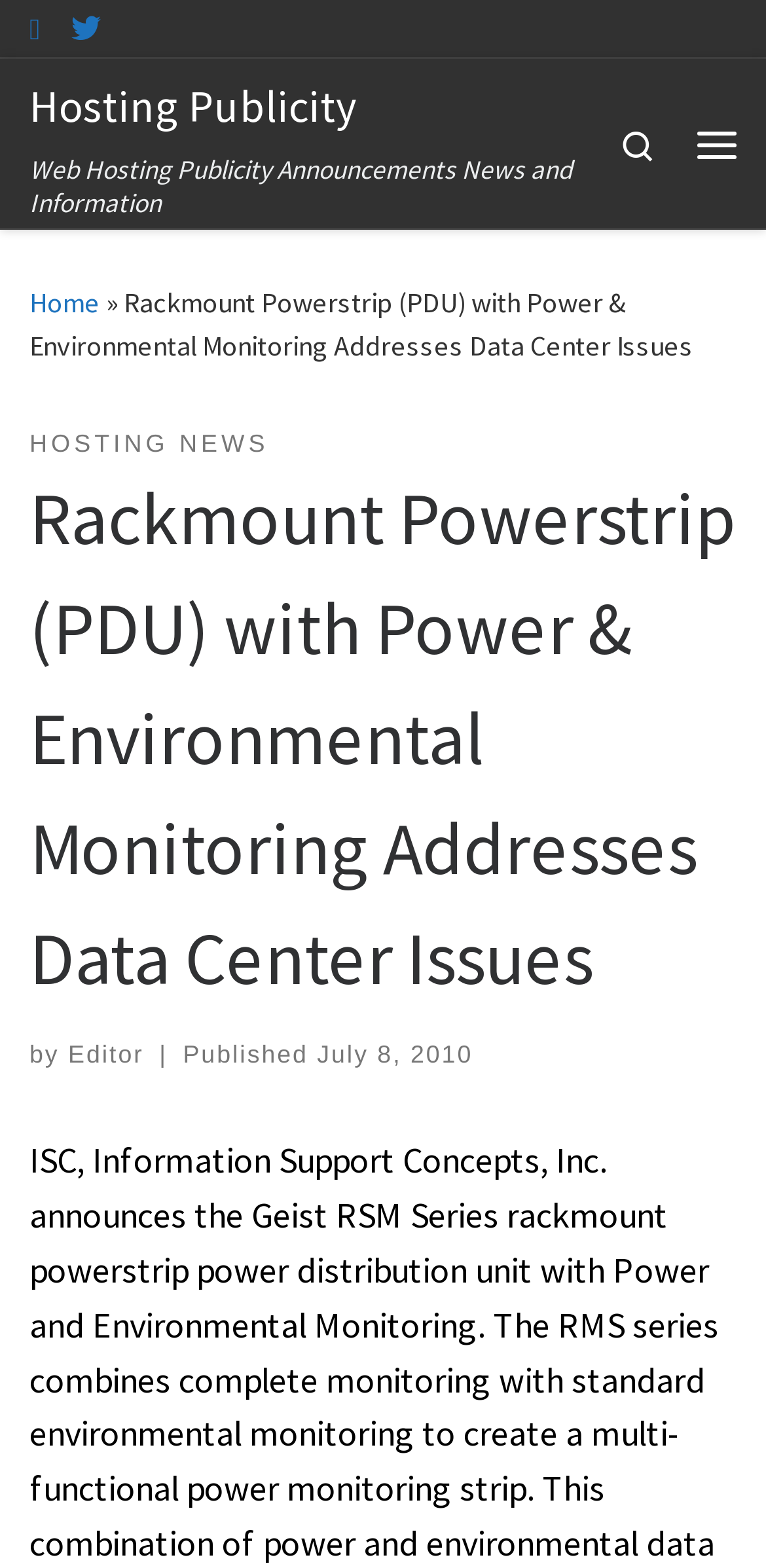Please extract the webpage's main title and generate its text content.

Rackmount Powerstrip (PDU) with Power & Environmental Monitoring Addresses Data Center Issues